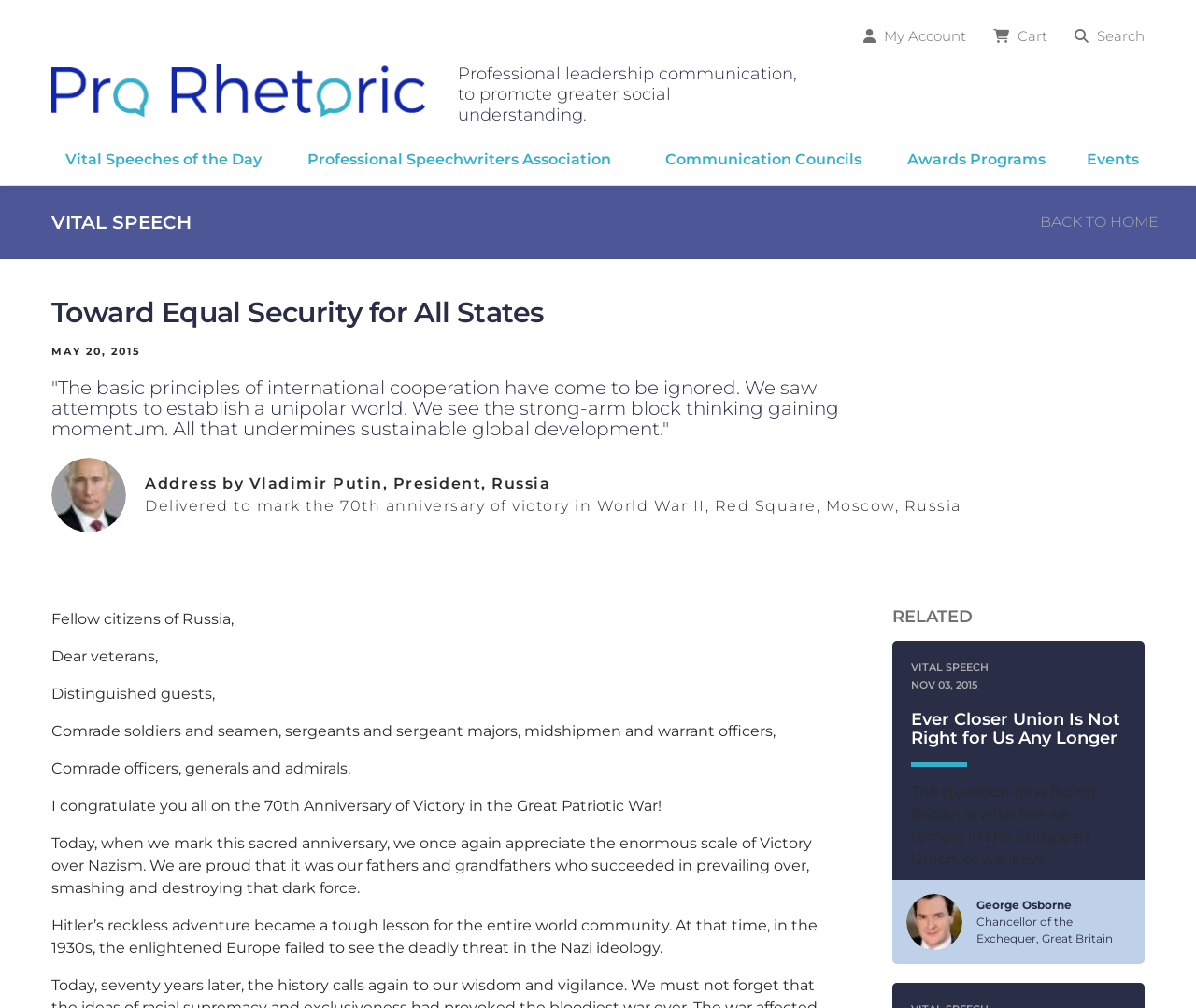Locate the bounding box coordinates of the element's region that should be clicked to carry out the following instruction: "Visit Pro Rhetoric". The coordinates need to be four float numbers between 0 and 1, i.e., [left, top, right, bottom].

[0.043, 0.08, 0.355, 0.098]